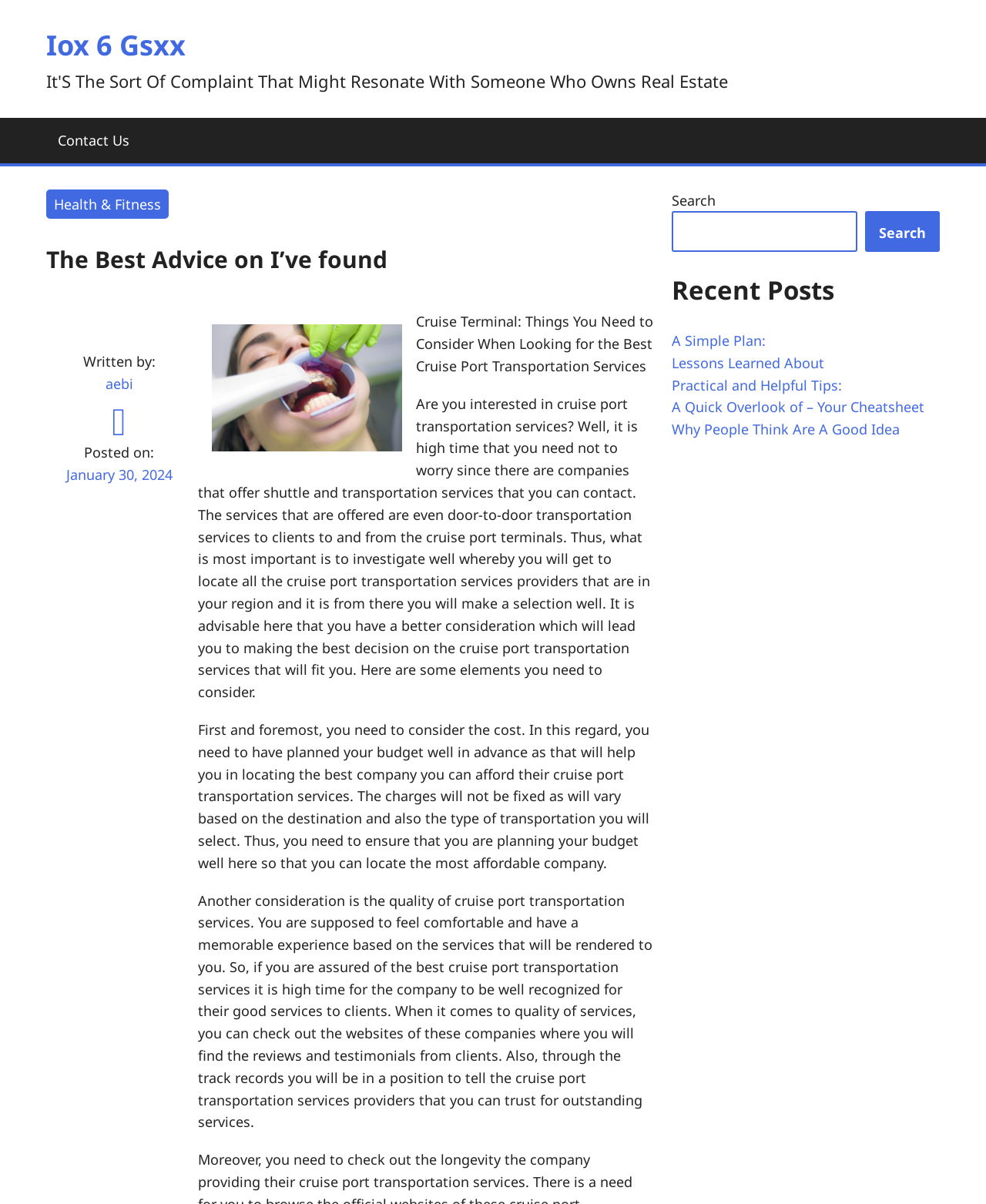What is the topic of the article?
Using the image, respond with a single word or phrase.

Cruise port transportation services